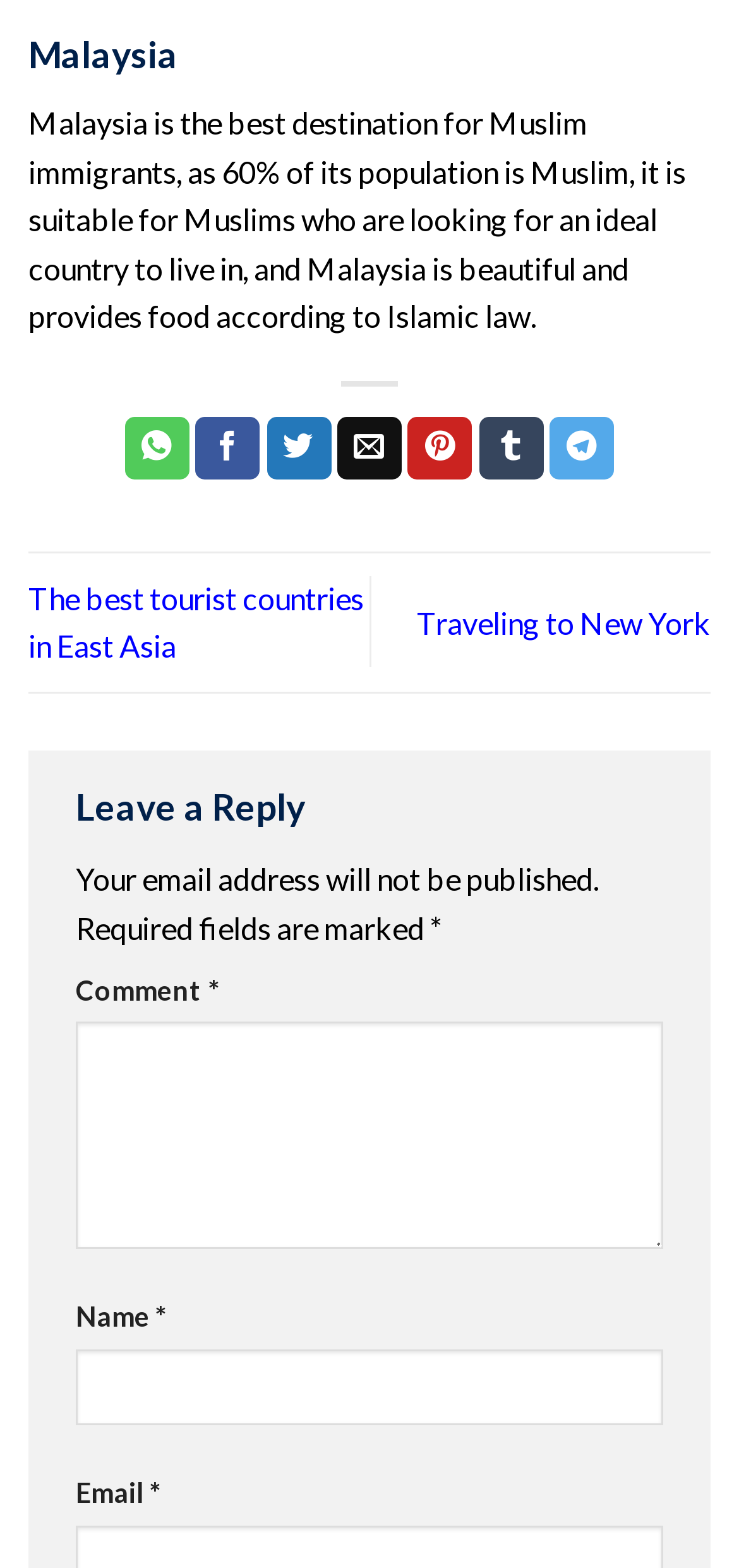What is required to leave a reply?
Please provide a single word or phrase in response based on the screenshot.

Name and Comment